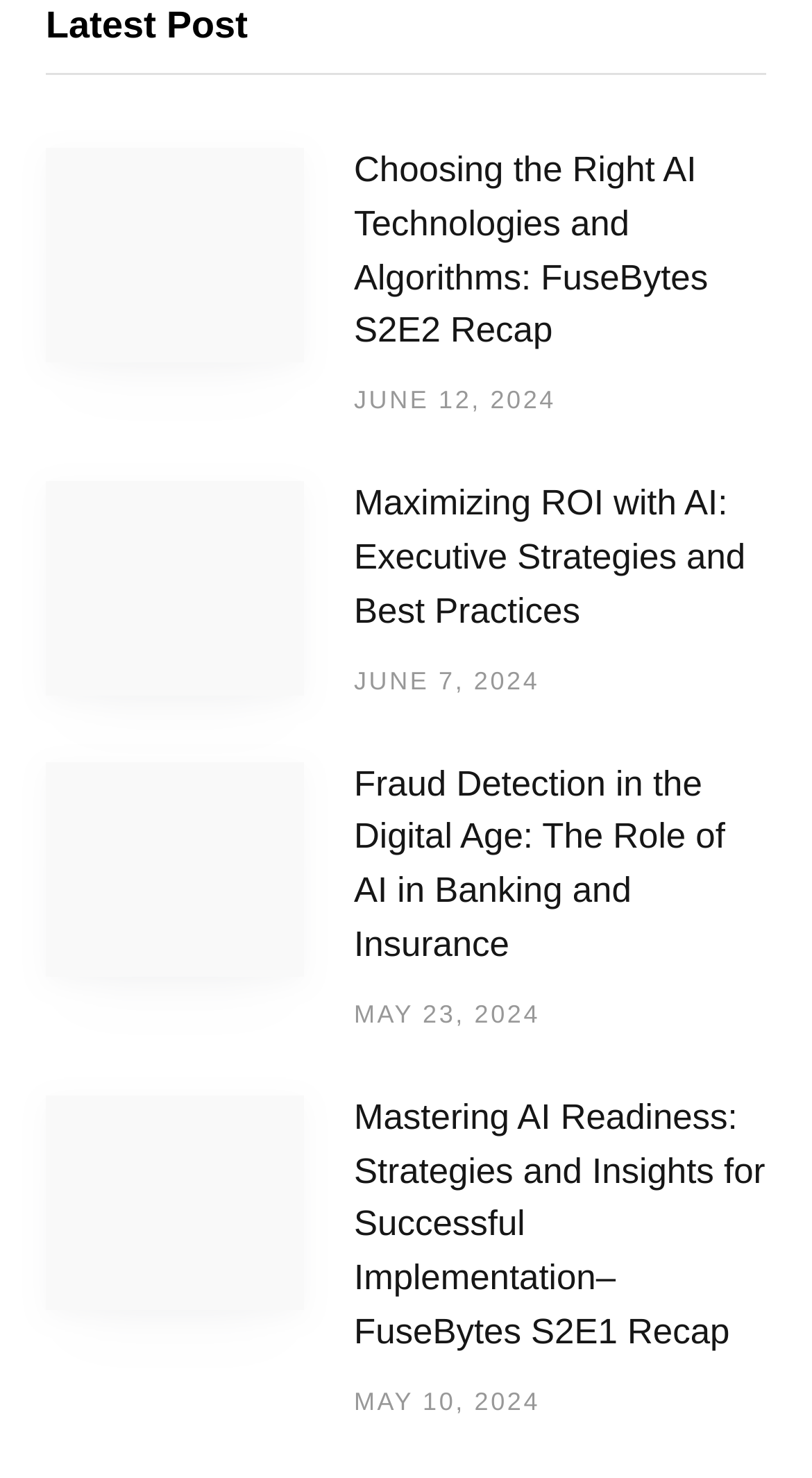Please identify the bounding box coordinates of the element I should click to complete this instruction: 'View Choosing the Right AI Technologies'. The coordinates should be given as four float numbers between 0 and 1, like this: [left, top, right, bottom].

[0.056, 0.1, 0.436, 0.284]